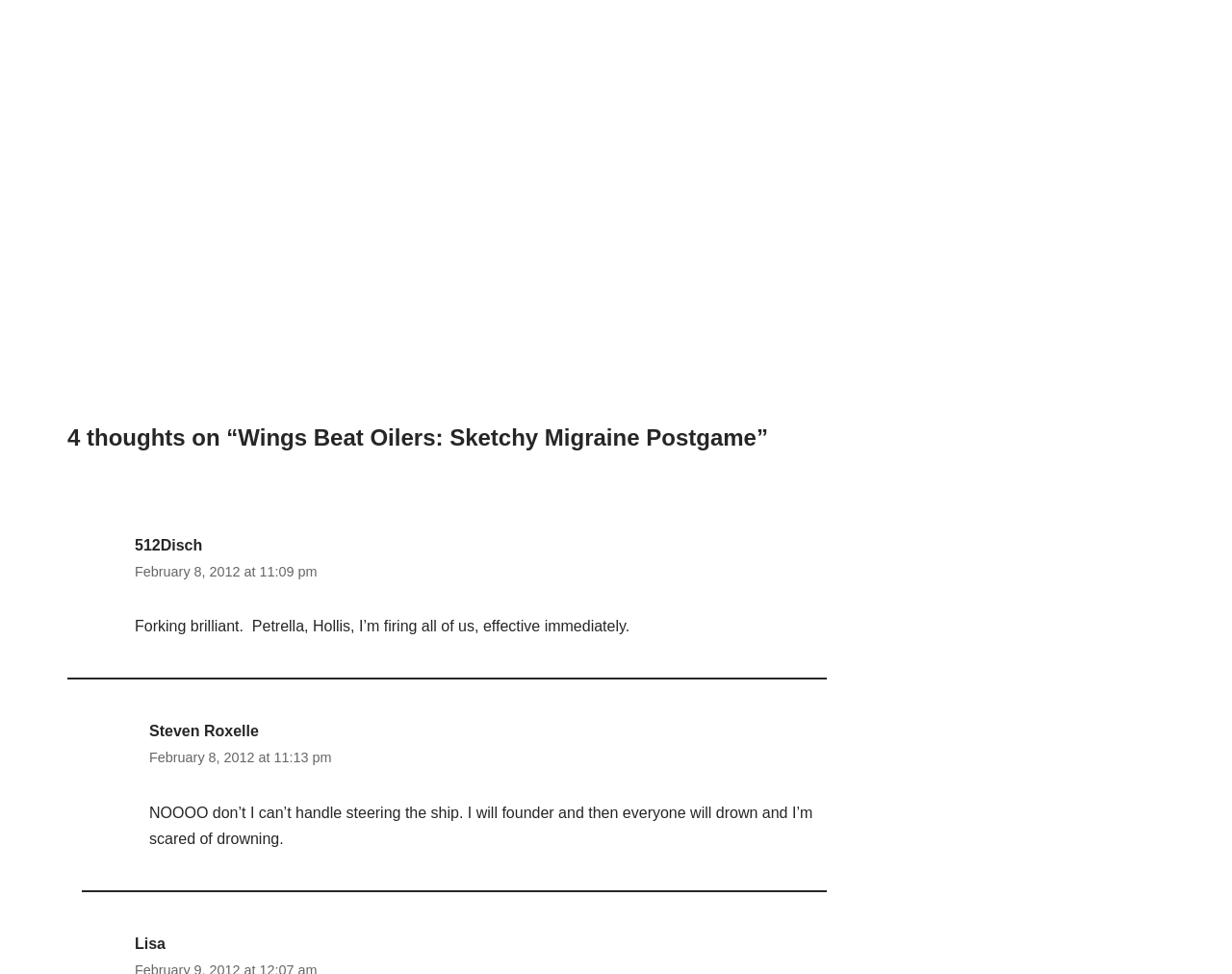Refer to the image and provide an in-depth answer to the question: 
What is the timestamp of the second comment?

I examined the second article element and found a link with a timestamp, which is 'February 8, 2012 at 11:13 pm'.